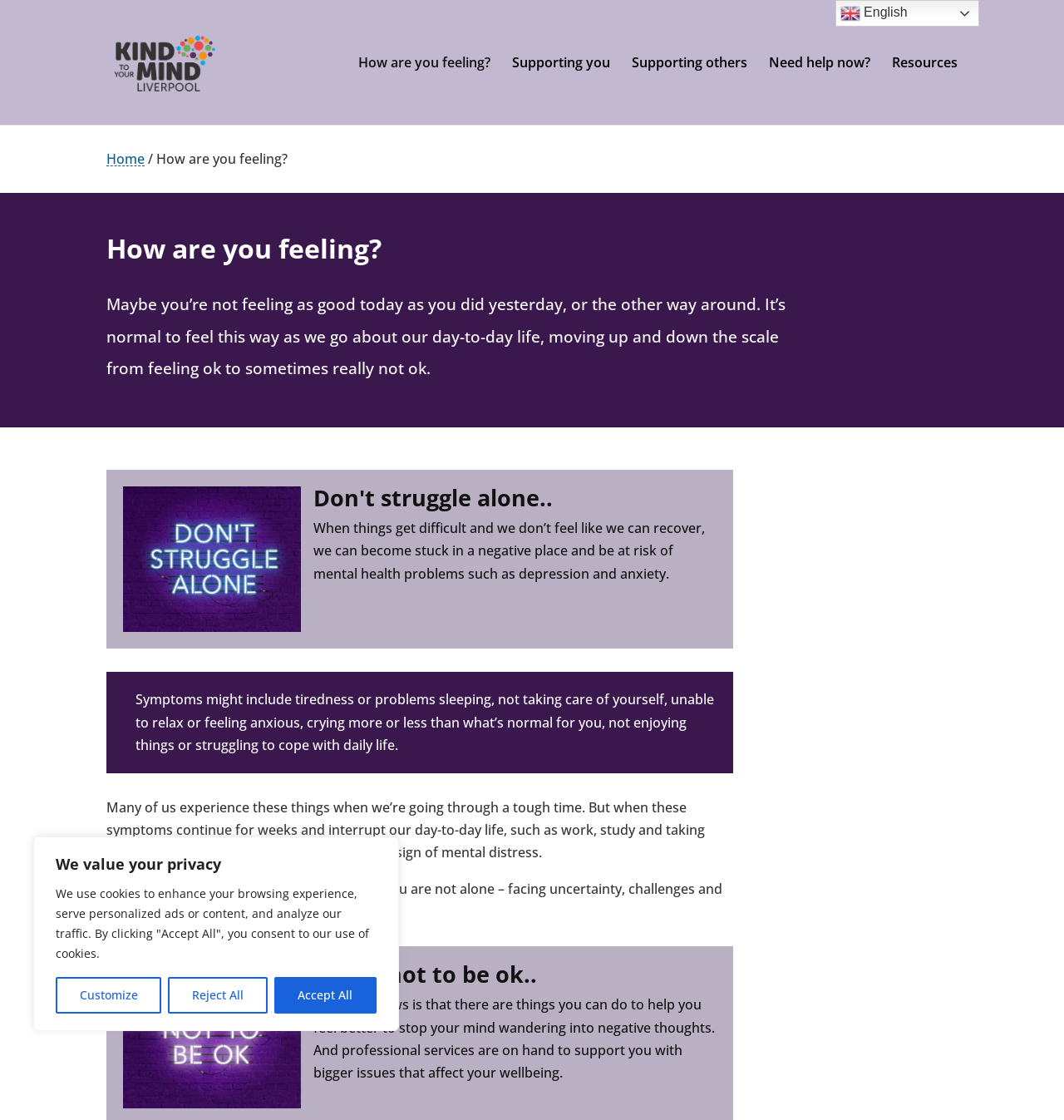What is the message conveyed by the image with the text 'Don't struggle alone'
Examine the screenshot and reply with a single word or phrase.

Seek help when needed